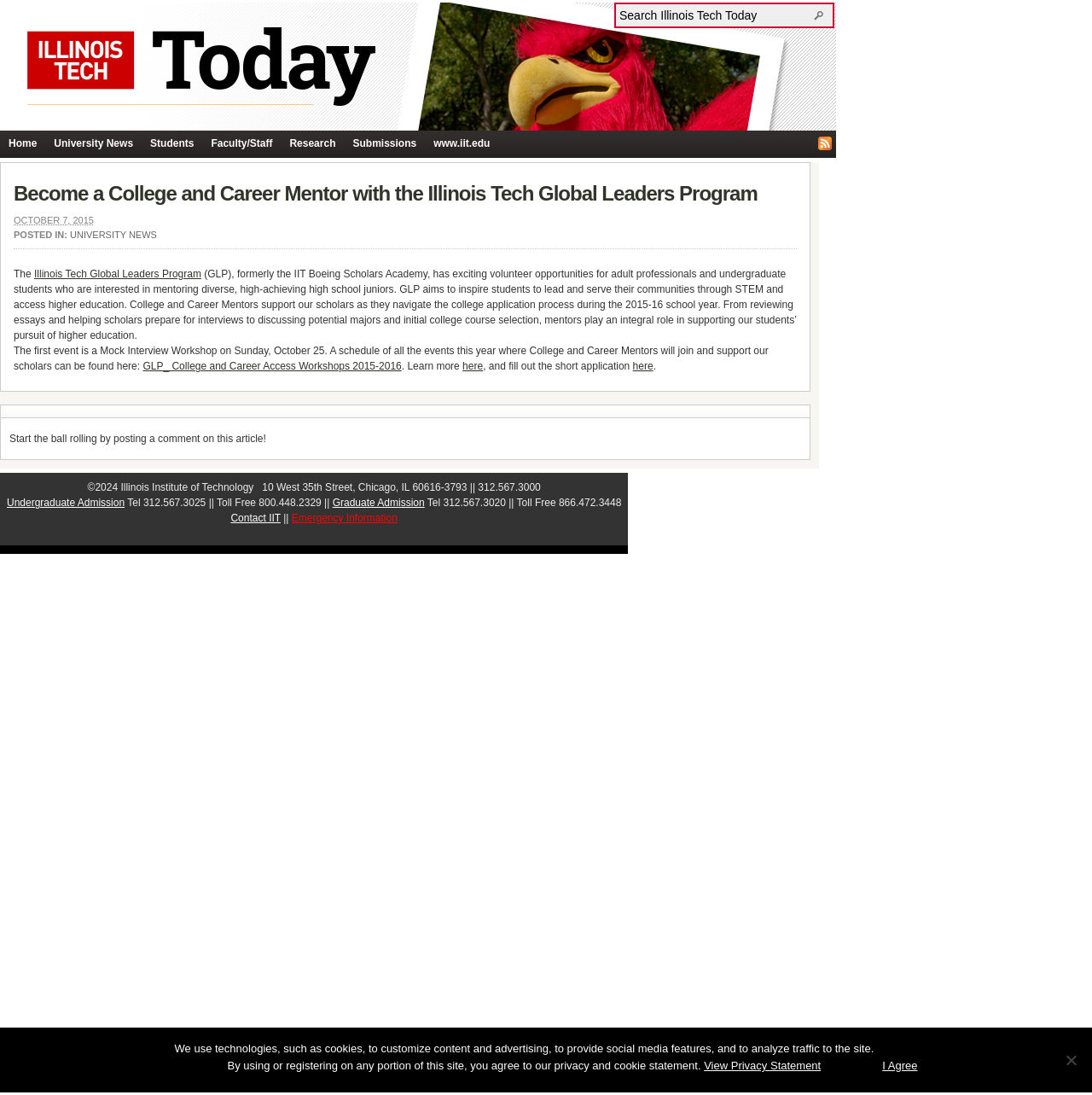Give the bounding box coordinates for the element described by: "Illinois Tech Global Leaders Program".

[0.031, 0.245, 0.184, 0.256]